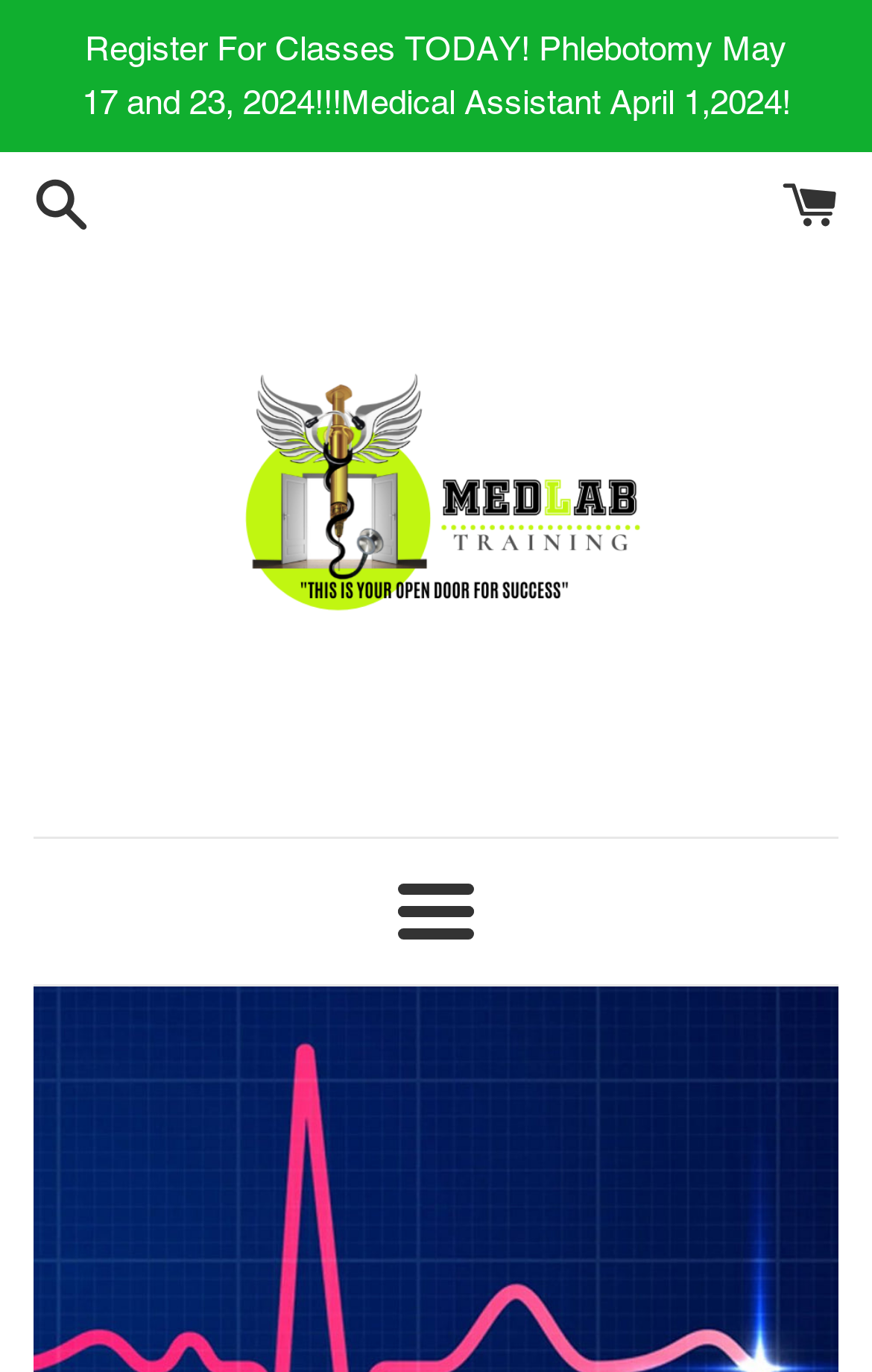Offer a detailed account of what is visible on the webpage.

The webpage is titled "Med Lab Training Center" and appears to be a training center's website. At the top of the page, there is a prominent call-to-action, "Register For Classes TODAY! Phlebotomy May 17 and 23, 2024!!!Medical Assistant April 1,2024!", which takes up most of the width of the page. 

On the top-left side, there is a link, and on the top-right side, there is another link. Below these links, there is a large image with the text "Med Lab Training Center" overlaid on it, which spans half of the page's width. 

Further down, there is a heading with the same text, "Med Lab Training Center", positioned on the left side of the page. Below this heading, there is a horizontal separator line. 

On the right side of the page, there is a "Menu" button that has a dropdown menu. Below the menu button, there is another horizontal separator line.